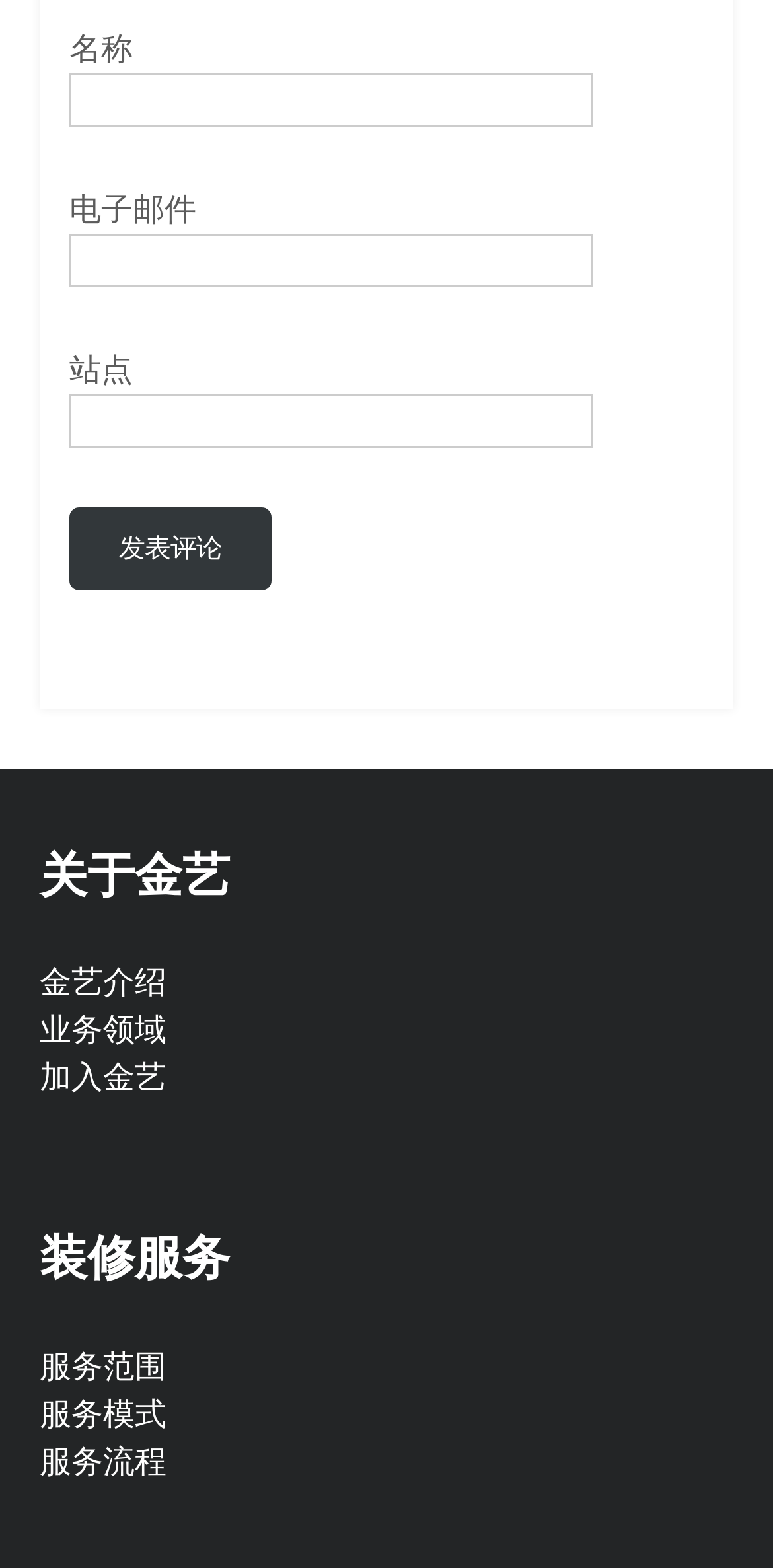Find the bounding box coordinates of the element's region that should be clicked in order to follow the given instruction: "Learn about 金艺". The coordinates should consist of four float numbers between 0 and 1, i.e., [left, top, right, bottom].

[0.051, 0.613, 0.215, 0.64]